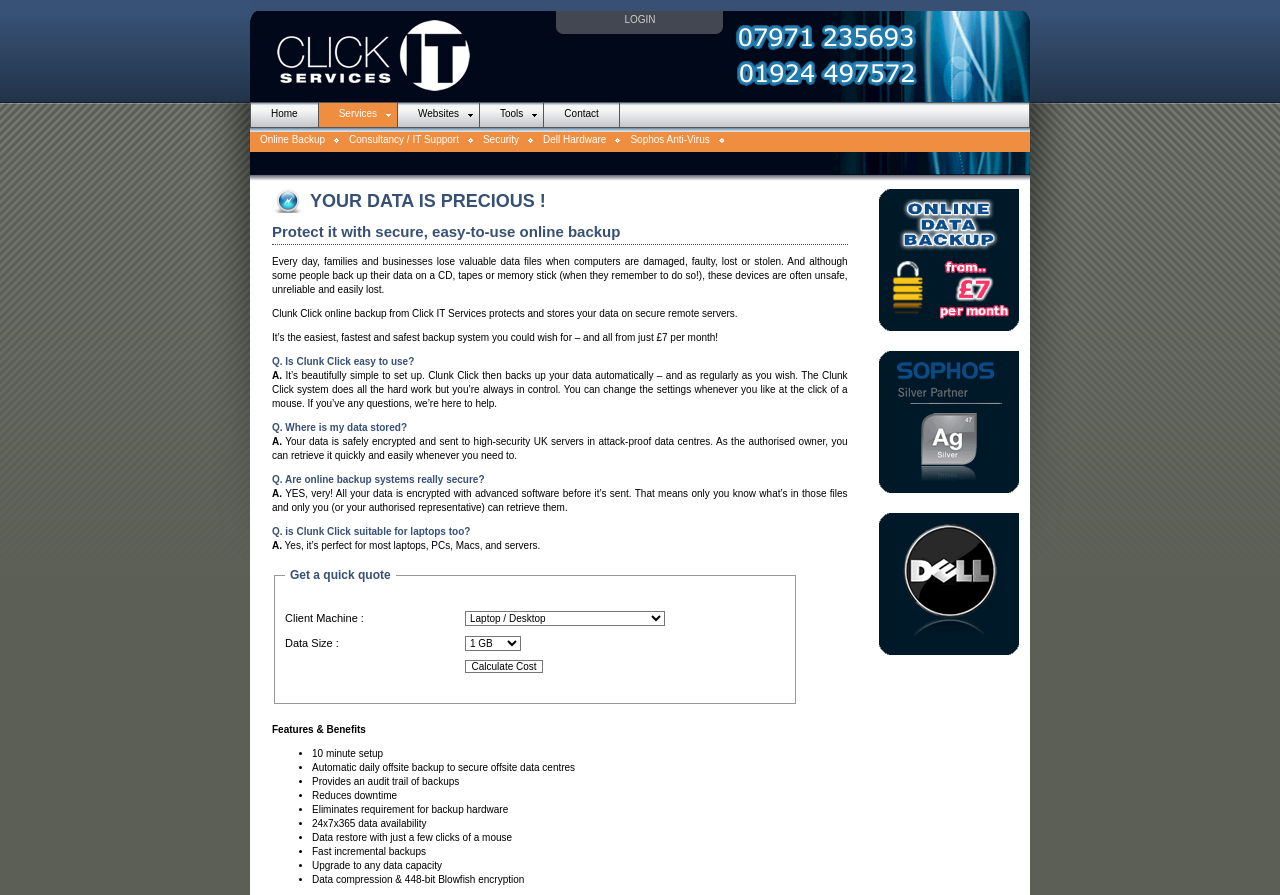Determine the bounding box for the described HTML element: "The Pastry Box". Ensure the coordinates are four float numbers between 0 and 1 in the format [left, top, right, bottom].

None